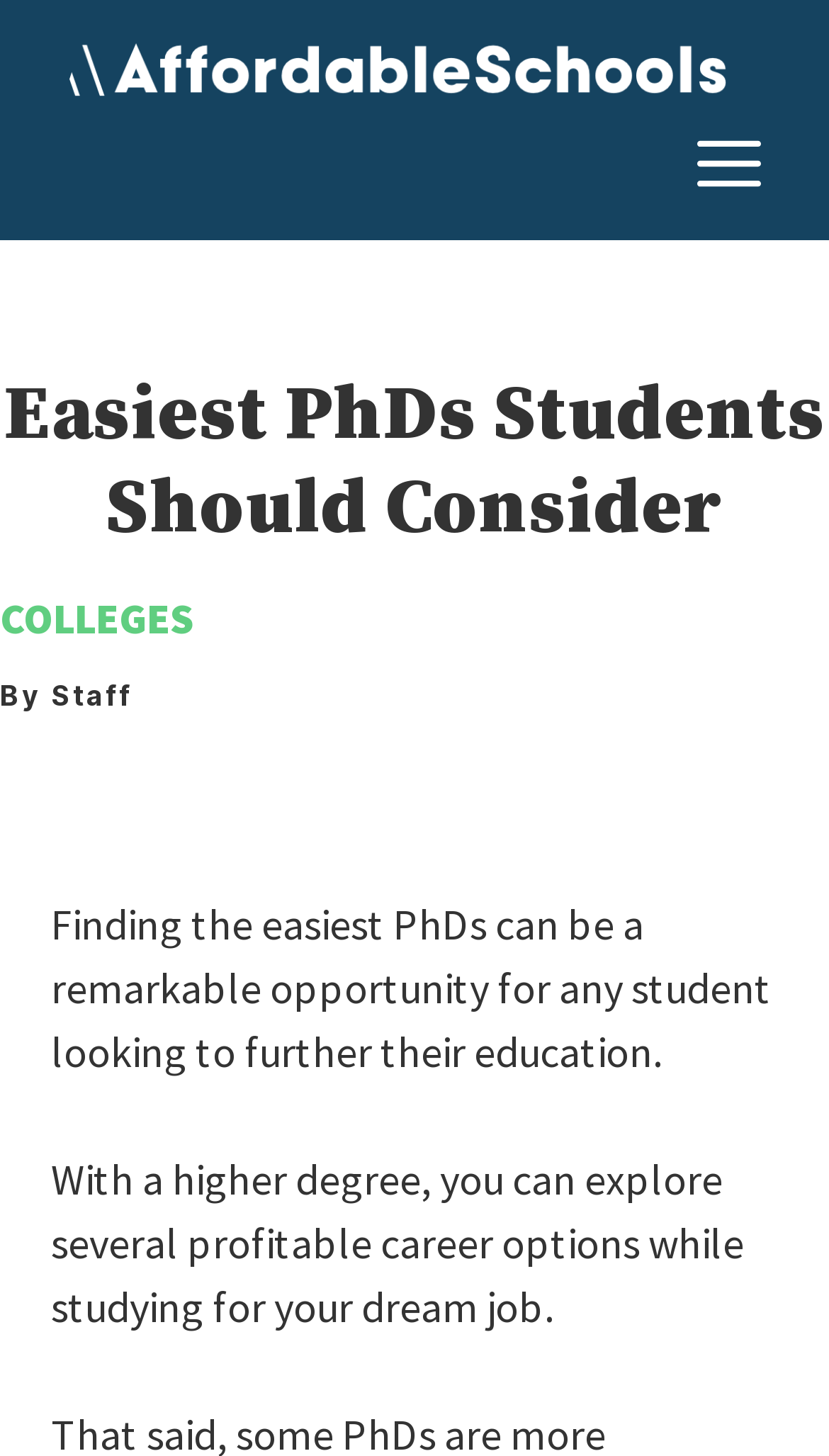Calculate the bounding box coordinates for the UI element based on the following description: "Colleges". Ensure the coordinates are four float numbers between 0 and 1, i.e., [left, top, right, bottom].

[0.0, 0.405, 0.233, 0.442]